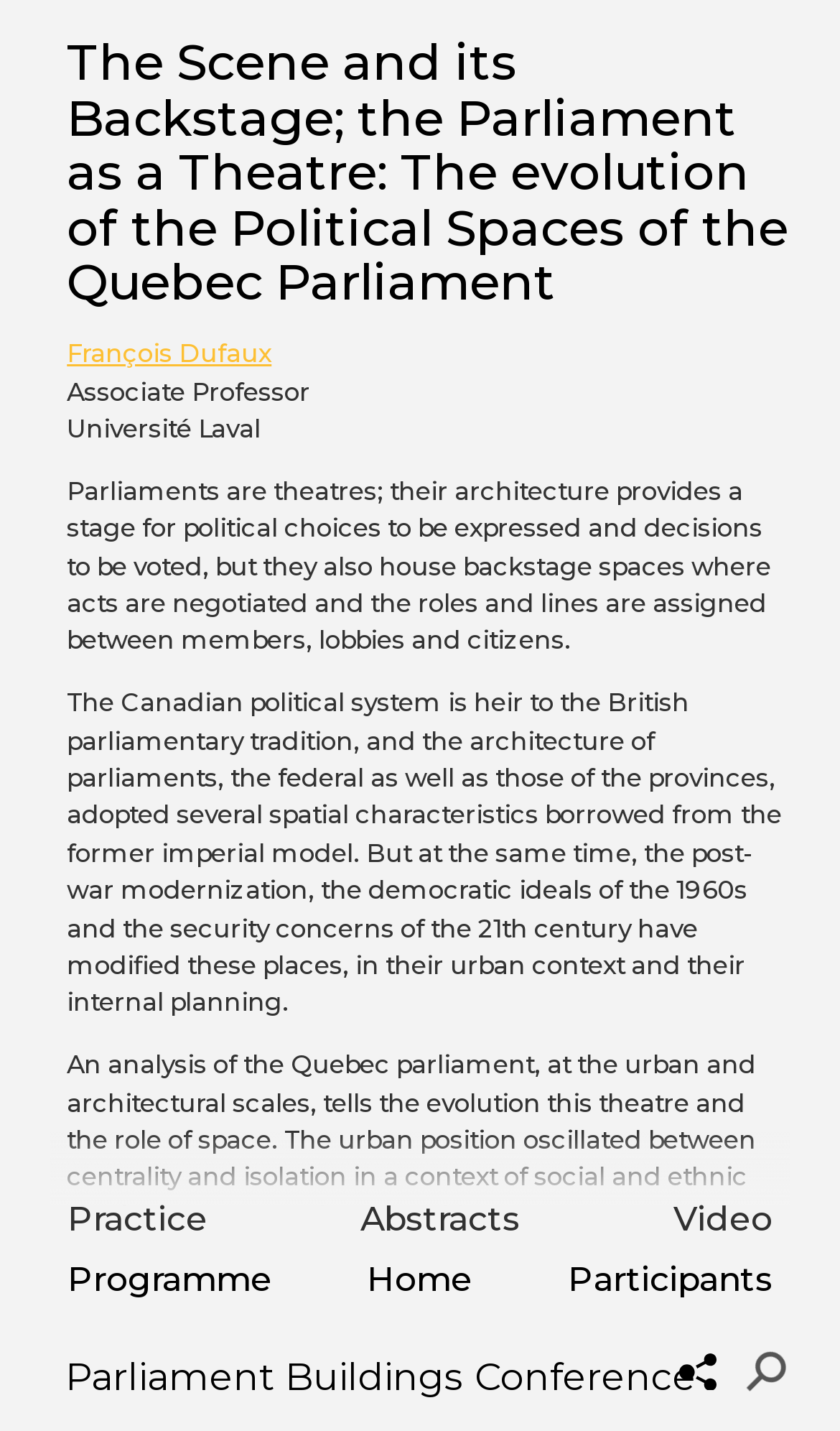What is the title of the conference?
Please ensure your answer to the question is detailed and covers all necessary aspects.

I found the title of the conference by looking at the StaticText element with the text 'Parliament Buildings Conference' which is located at the bottom of the page.